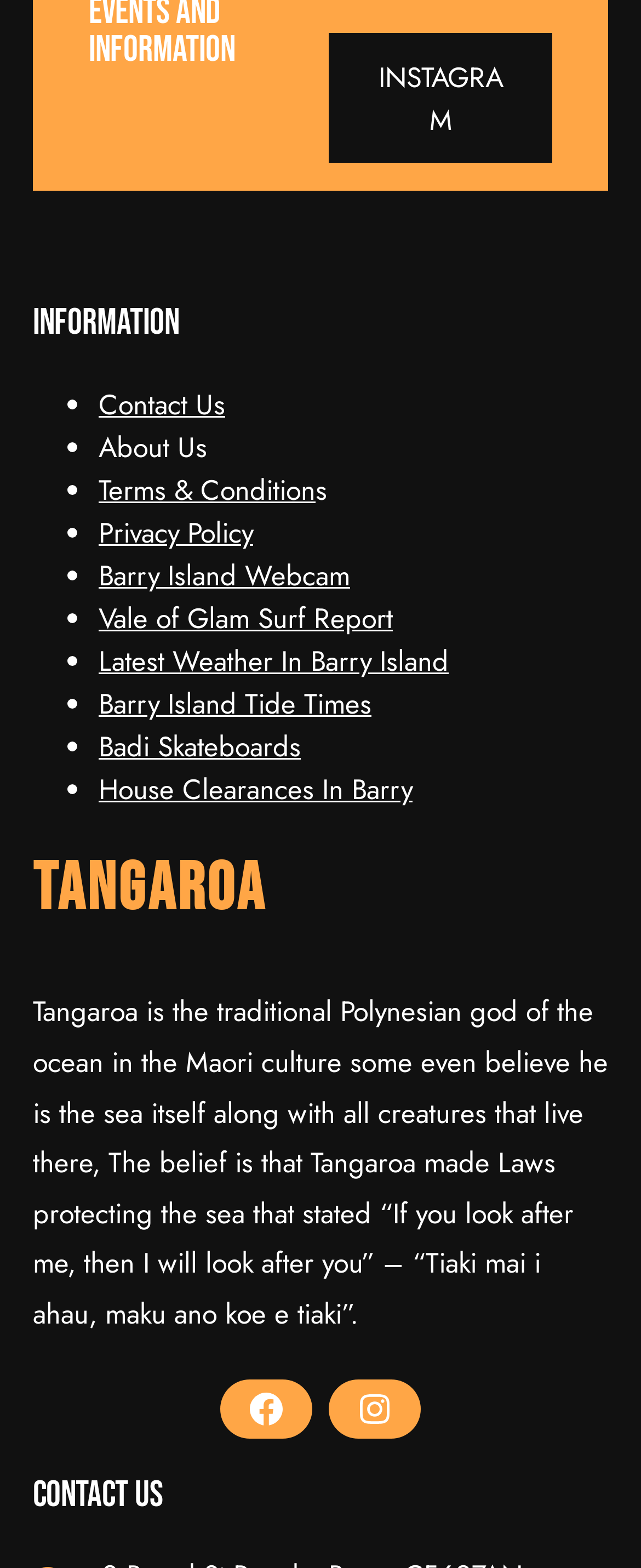Bounding box coordinates are specified in the format (top-left x, top-left y, bottom-right x, bottom-right y). All values are floating point numbers bounded between 0 and 1. Please provide the bounding box coordinate of the region this sentence describes: Instagram

[0.514, 0.879, 0.657, 0.917]